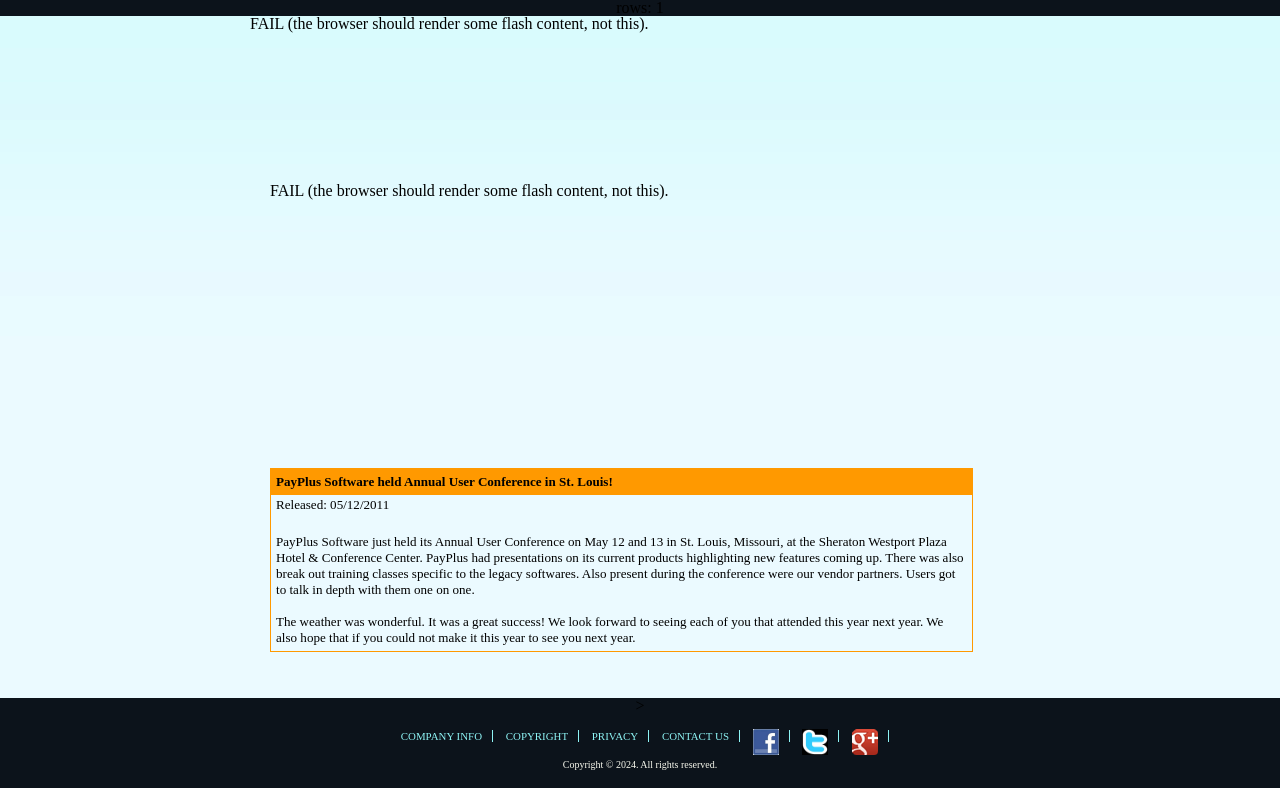Can you find the bounding box coordinates for the UI element given this description: "Company Info"? Provide the coordinates as four float numbers between 0 and 1: [left, top, right, bottom].

[0.305, 0.926, 0.385, 0.942]